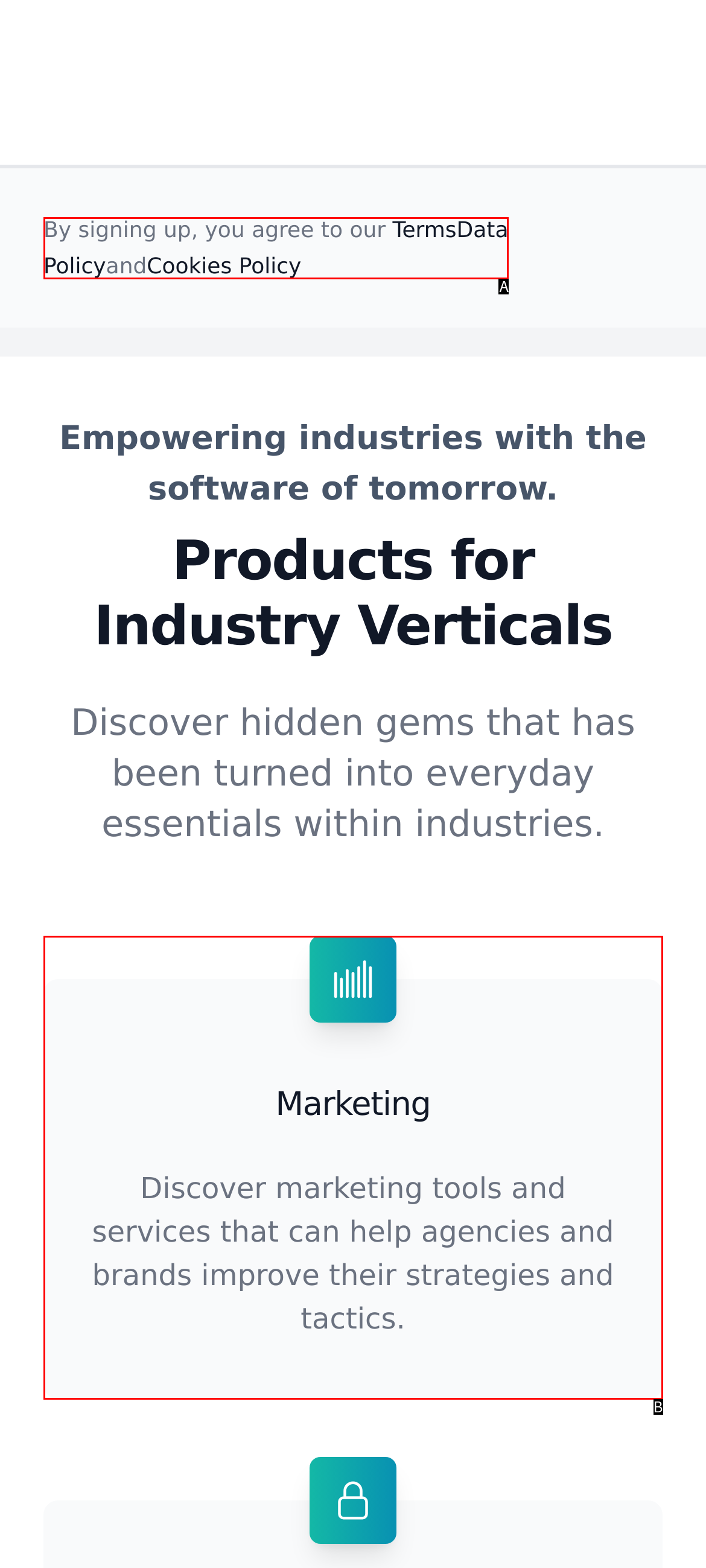Based on the given description: Data Policy, determine which HTML element is the best match. Respond with the letter of the chosen option.

A